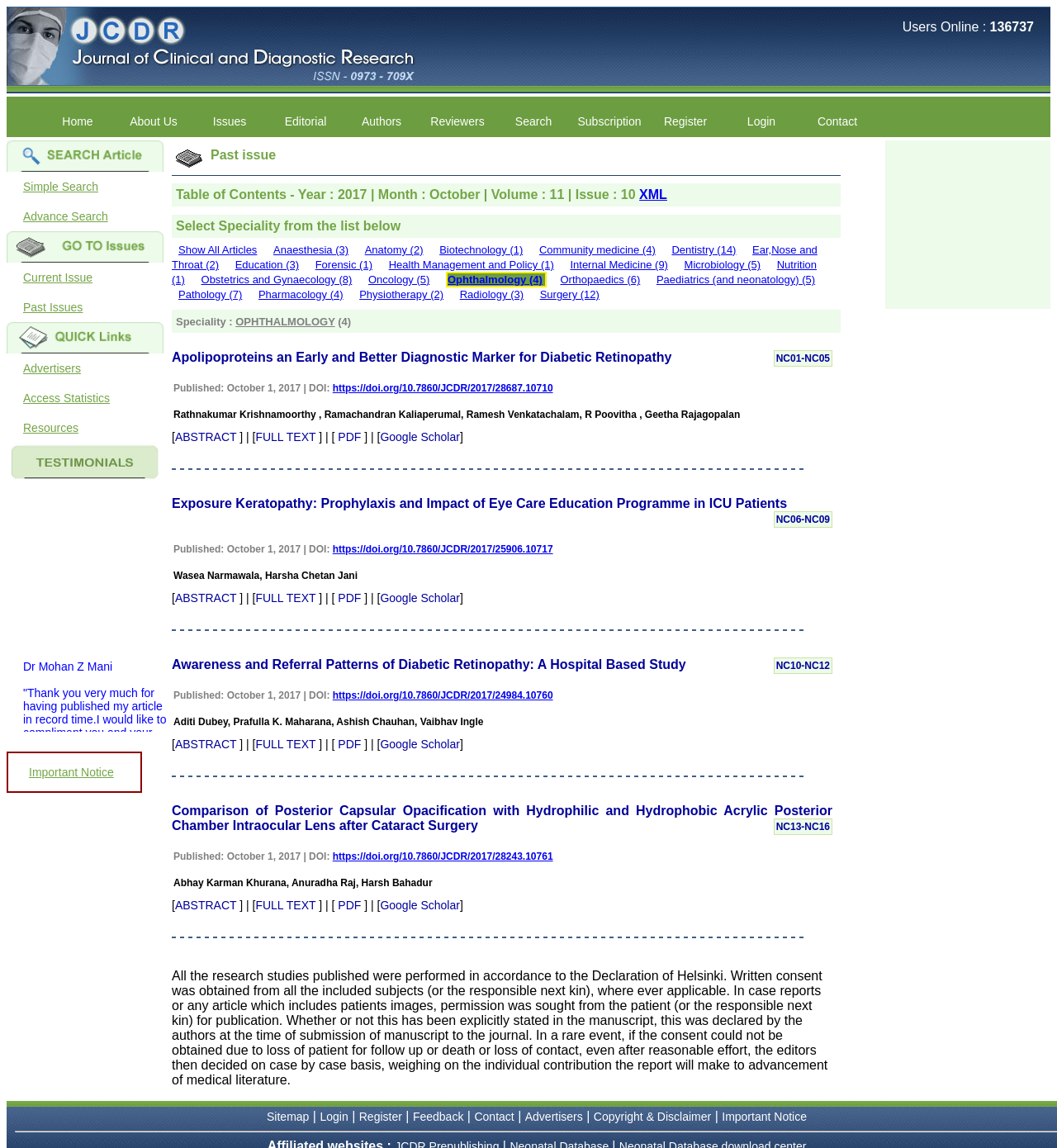What is the speciality of the article 'Exposure Keratopathy: Prophylaxis and Impact of Eye Care Education Programme in ICU Patients'?
Give a detailed explanation using the information visible in the image.

The speciality of the article can be found in the text 'Speciality : OPTHALMOLOGY' which is associated with the article 'Exposure Keratopathy: Prophylaxis and Impact of Eye Care Education Programme in ICU Patients'.